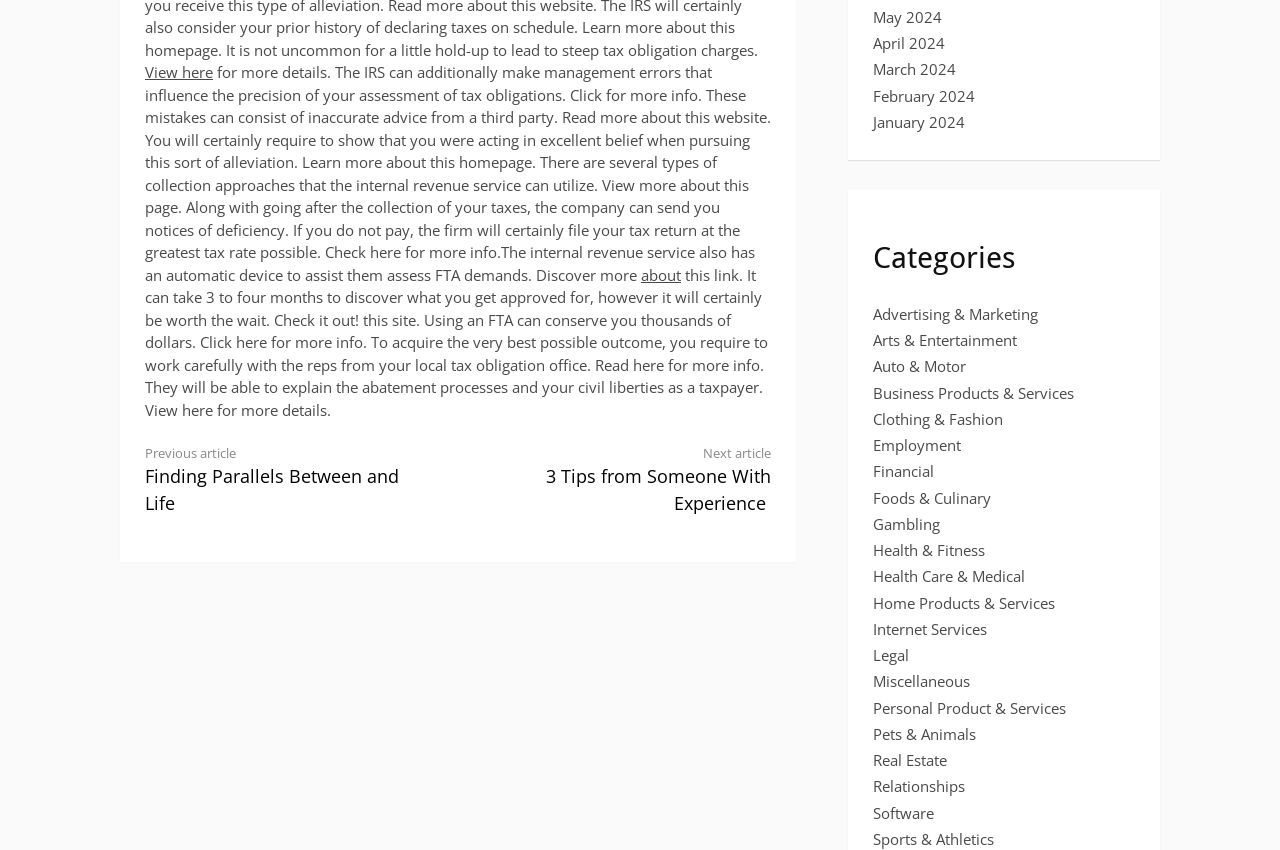What is the purpose of working with local tax office representatives?
Please provide a comprehensive answer based on the contents of the image.

According to the webpage, working with local tax office representatives can help taxpayers get the best possible outcome. This is mentioned in the StaticText element with the text 'To acquire the very best possible outcome, you require to work closely with the reps from your local tax obligation office.'